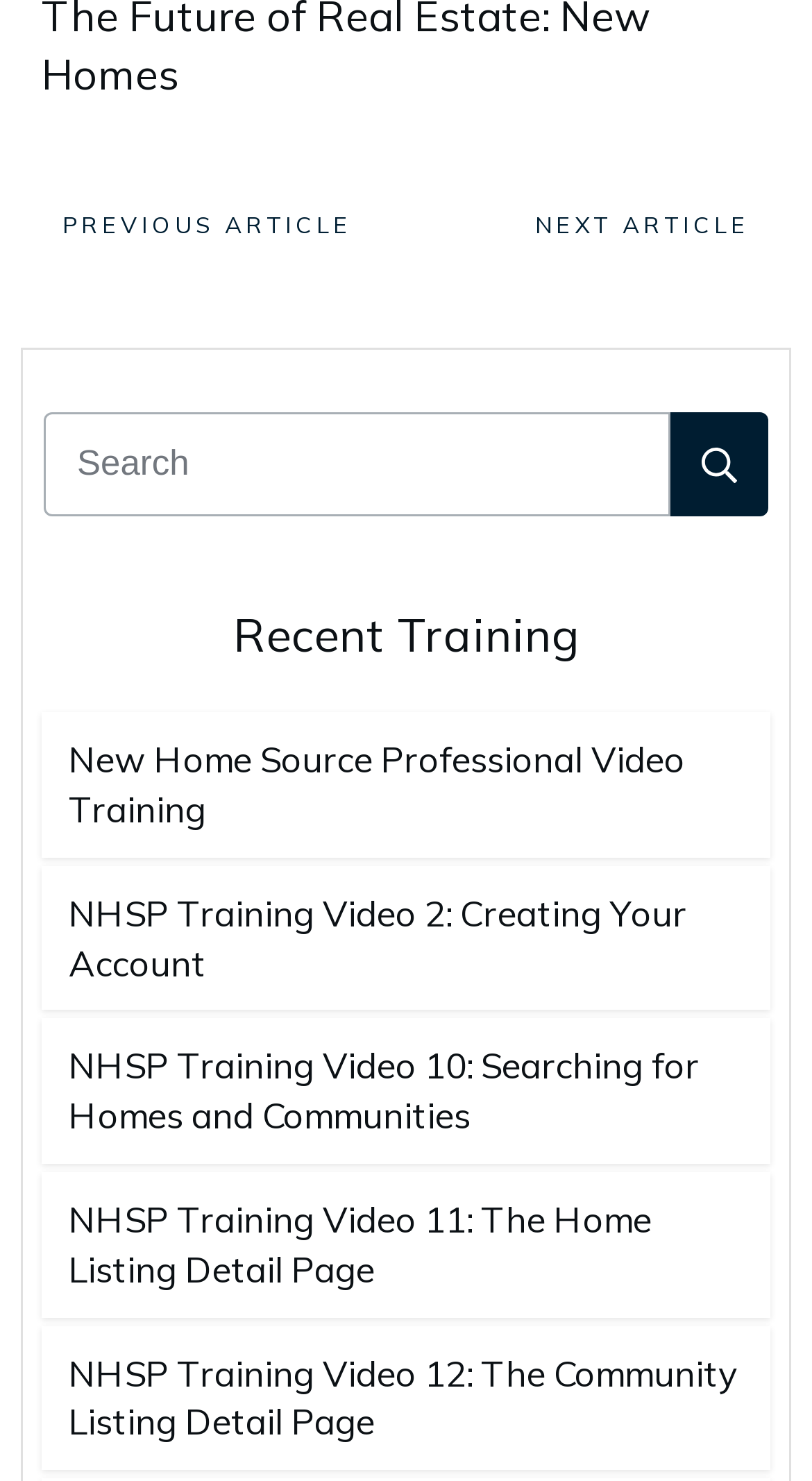Provide a one-word or short-phrase answer to the question:
What is the topic of the training videos?

NHSP